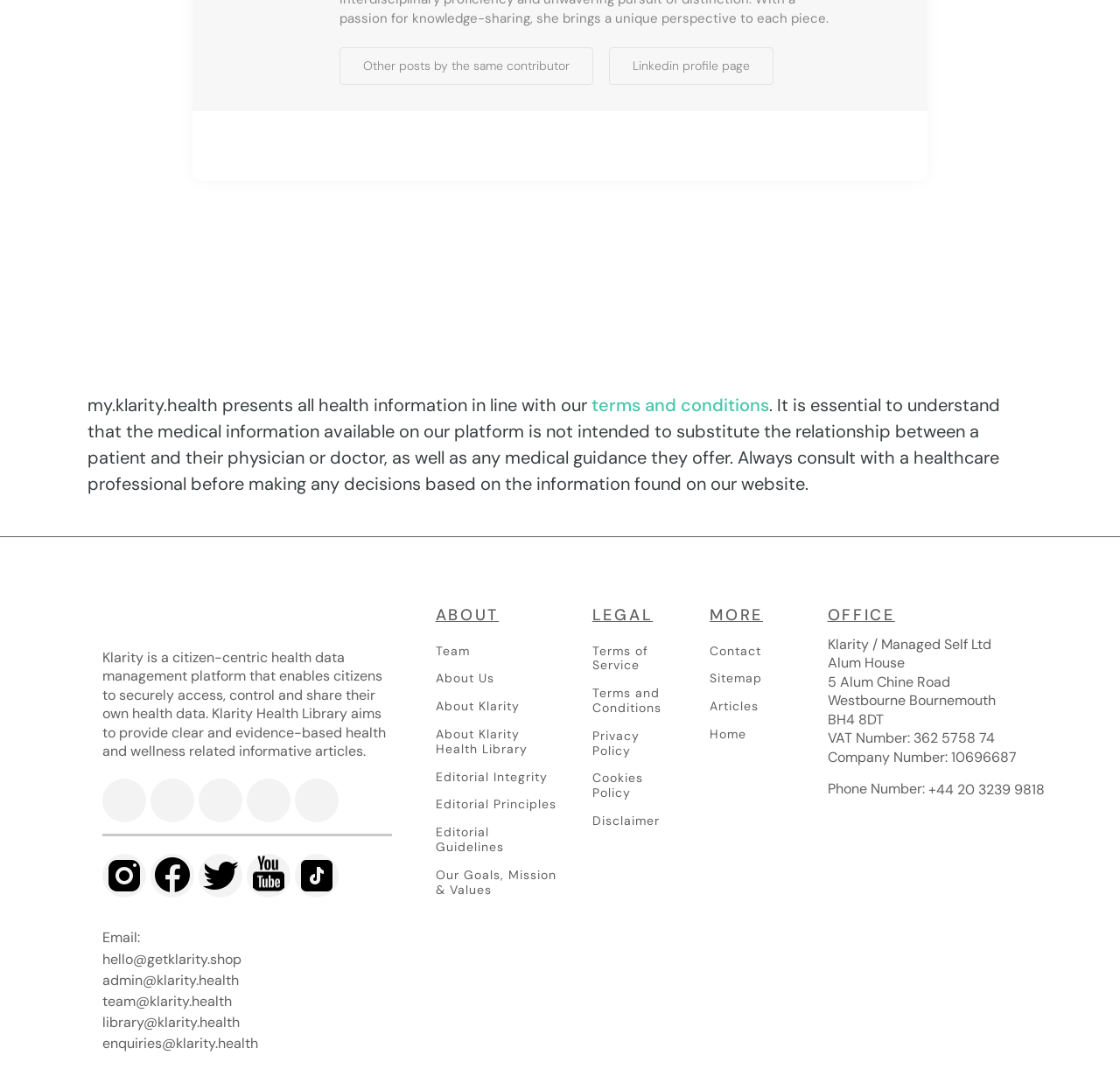How many email addresses are provided on the website?
Answer the question with as much detail as you can, using the image as a reference.

By examining the link elements with IDs 379, 380, 381, 382, and 383, we can see that there are five email addresses provided on the website, which are hello@getklarity.shop, admin@klarity.health, team@klarity.health, library@klarity.health, and enquiries@klarity.health.